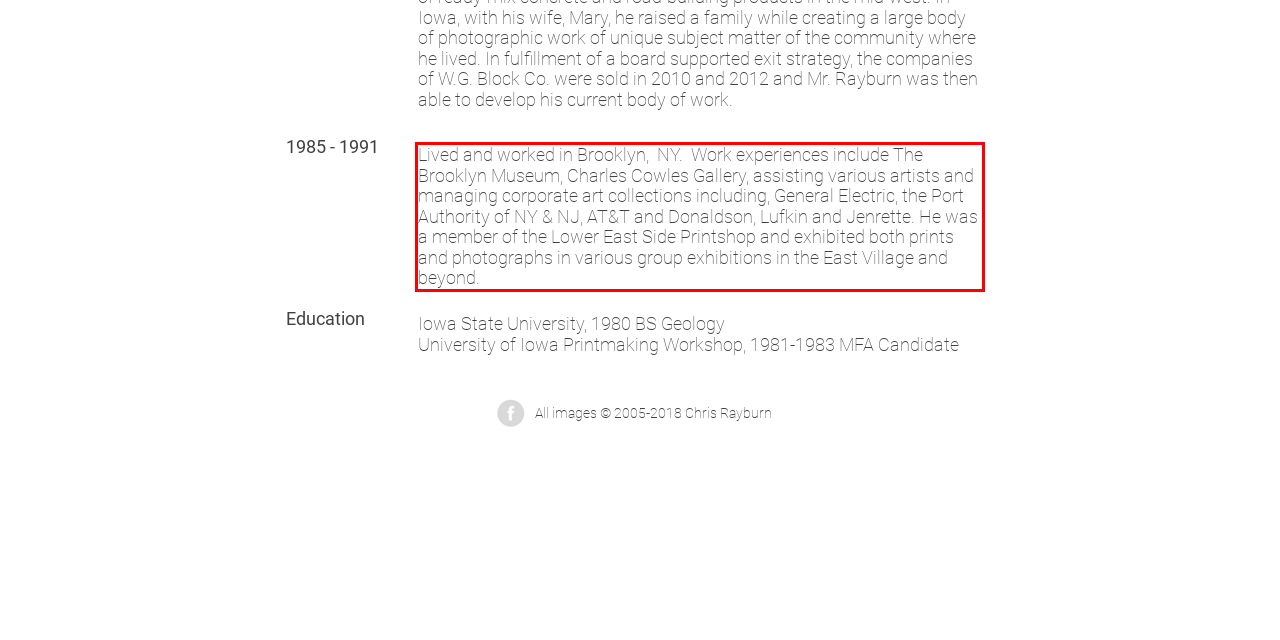Please identify the text within the red rectangular bounding box in the provided webpage screenshot.

Lived and worked in Brooklyn, NY. Work experiences include The Brooklyn Museum, Charles Cowles Gallery, assisting various artists and managing corporate art collections including, General Electric, the Port Authority of NY & NJ, AT&T and Donaldson, Lufkin and Jenrette. He was a member of the Lower East Side Printshop and exhibited both prints and photographs in various group exhibitions in the East Village and beyond.